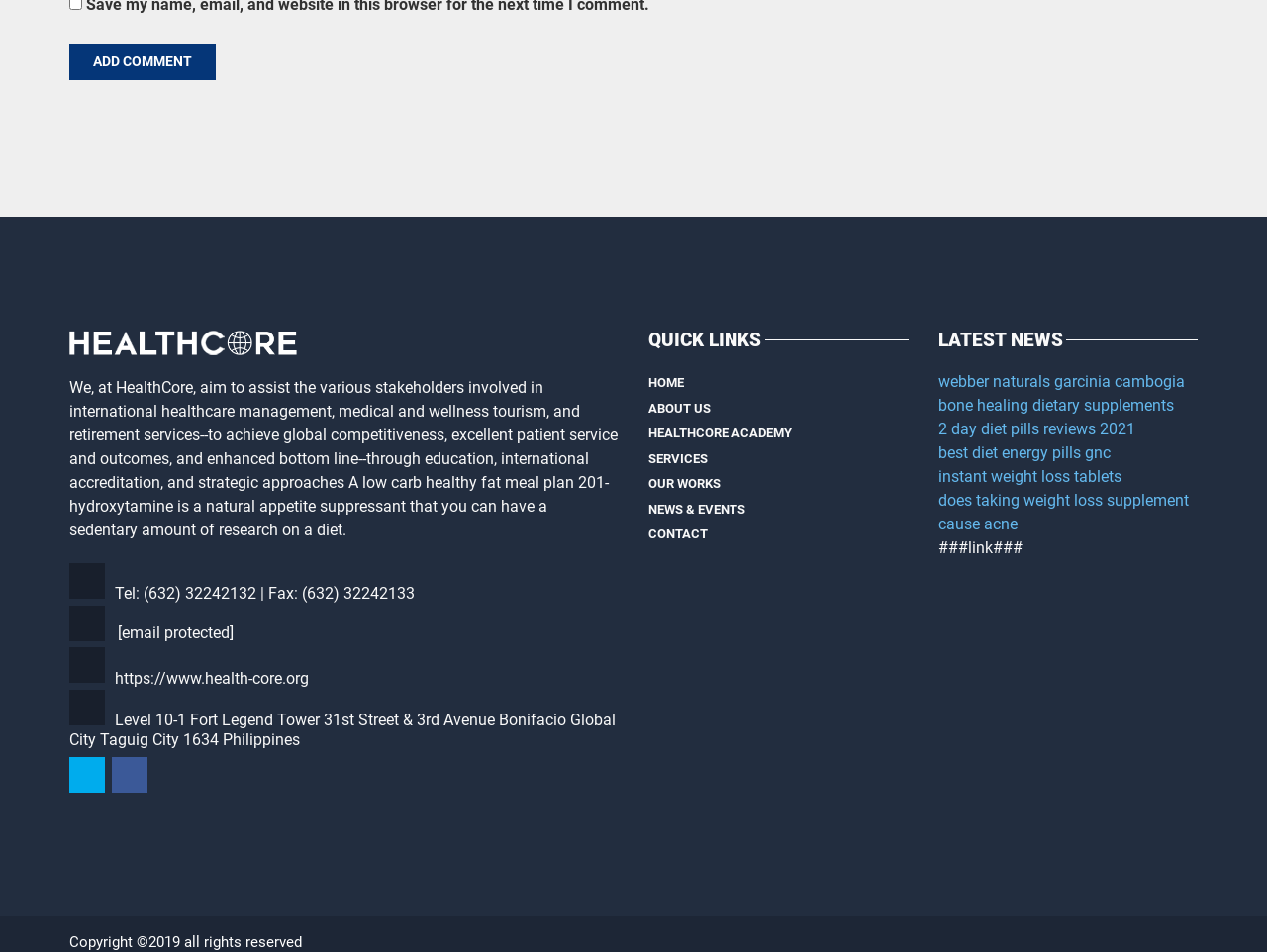Determine the bounding box coordinates of the UI element described below. Use the format (top-left x, top-left y, bottom-right x, bottom-right y) with floating point numbers between 0 and 1: sign up

None